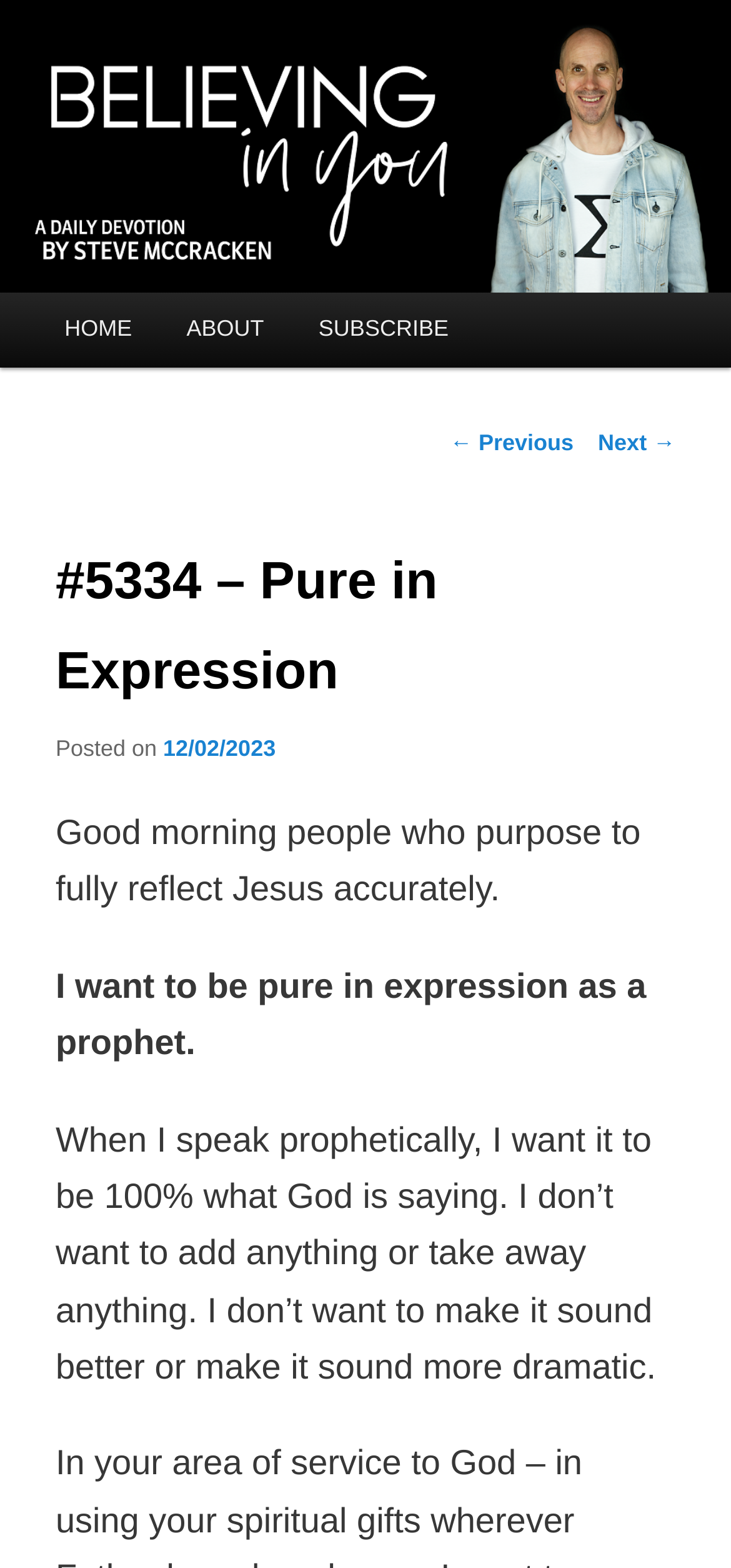Determine the bounding box coordinates for the clickable element to execute this instruction: "Visit the homepage of White Mountain Nordic". Provide the coordinates as four float numbers between 0 and 1, i.e., [left, top, right, bottom].

None